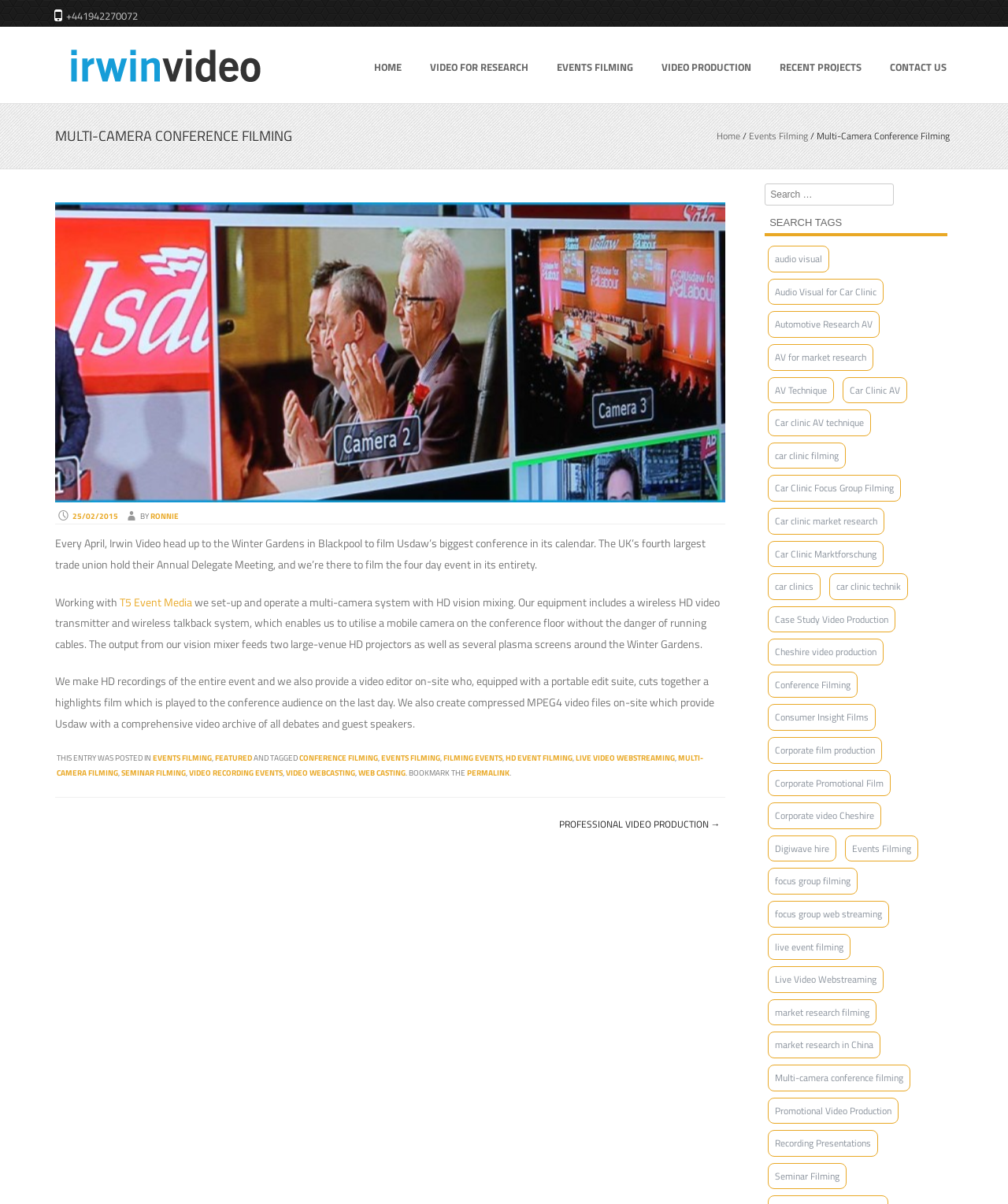Please identify the coordinates of the bounding box for the clickable region that will accomplish this instruction: "Click the 'HOME' link".

[0.357, 0.022, 0.412, 0.084]